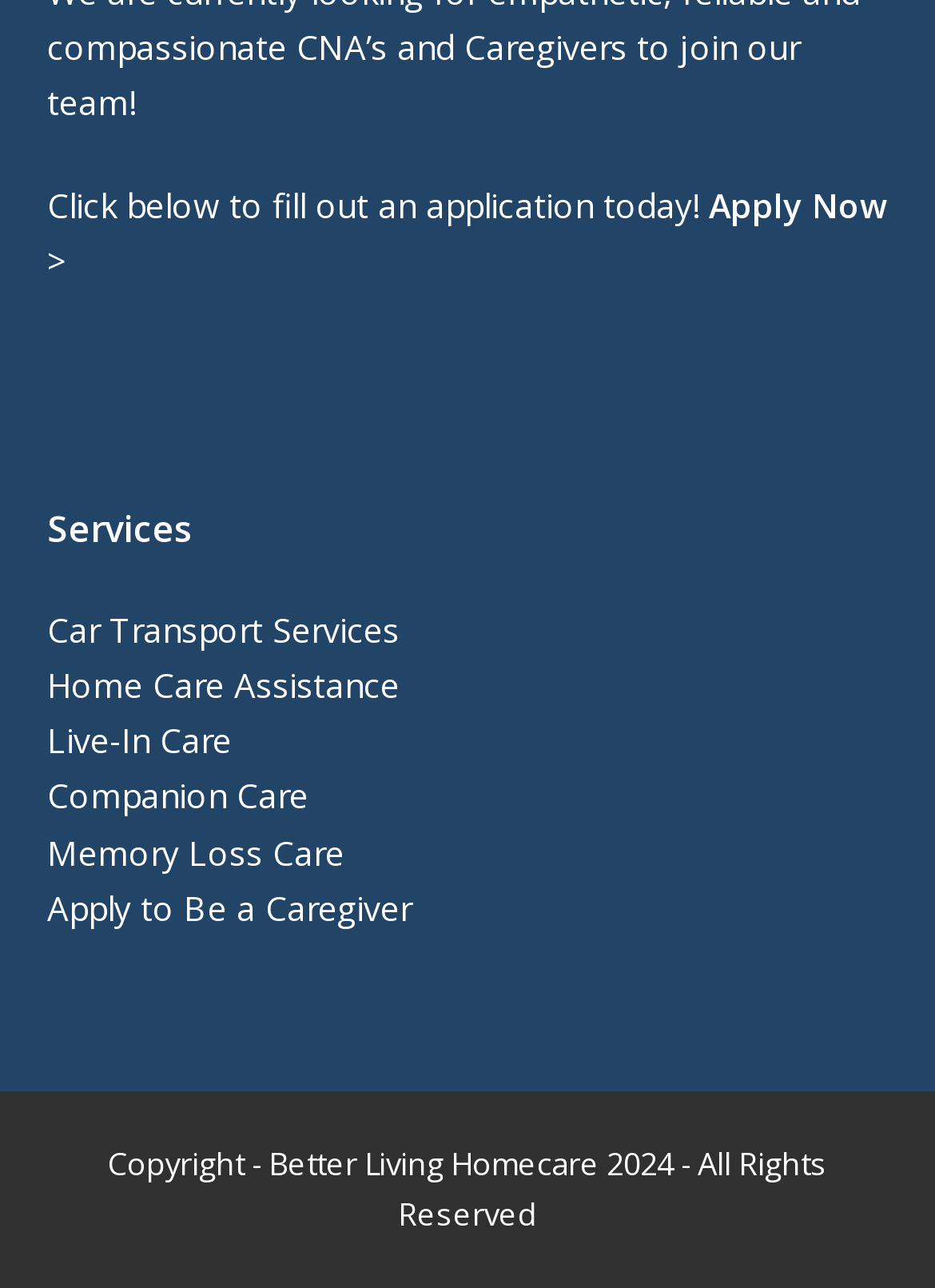Provide the bounding box coordinates of the HTML element this sentence describes: "- Better Living Homecare". The bounding box coordinates consist of four float numbers between 0 and 1, i.e., [left, top, right, bottom].

[0.269, 0.886, 0.641, 0.919]